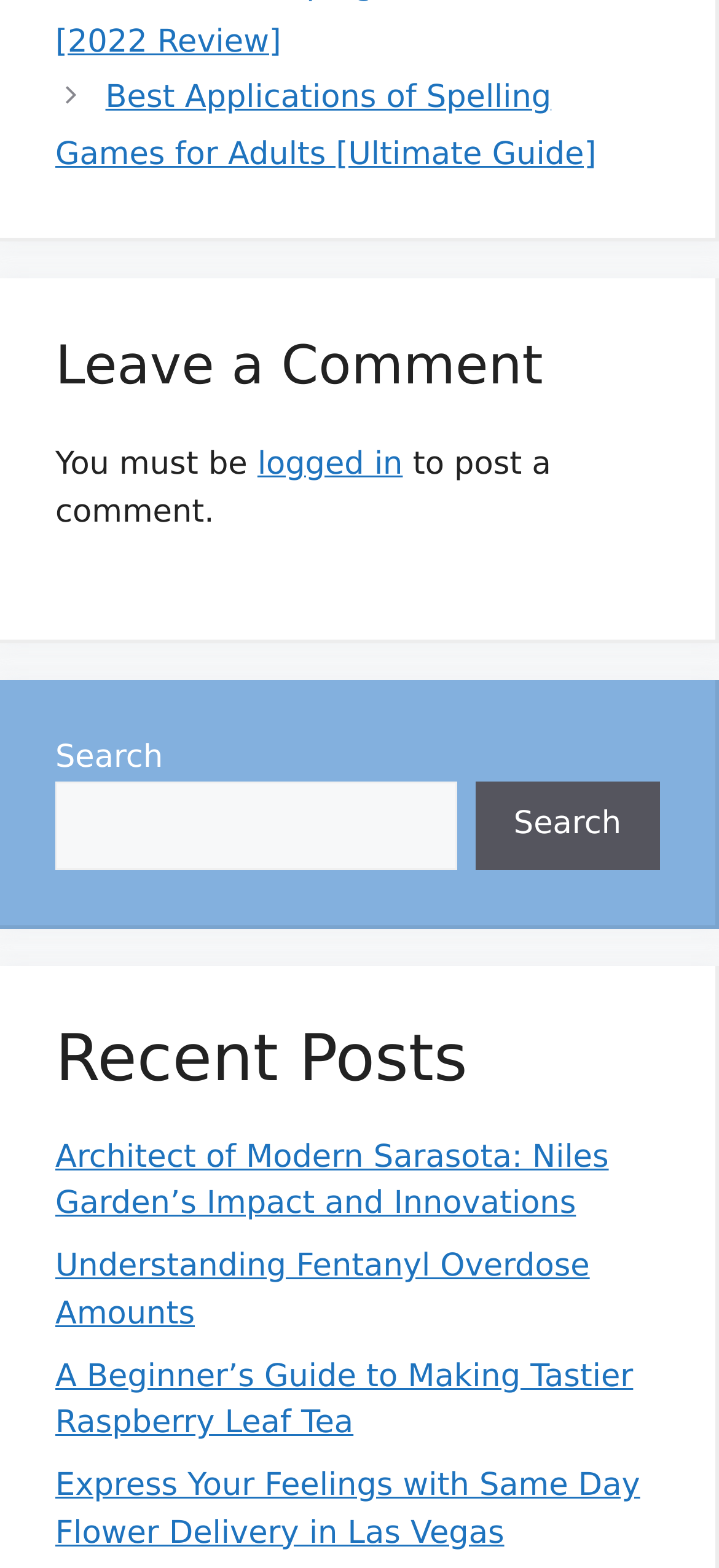Find the bounding box coordinates of the clickable region needed to perform the following instruction: "Read the article about Fentanyl Overdose Amounts". The coordinates should be provided as four float numbers between 0 and 1, i.e., [left, top, right, bottom].

[0.077, 0.796, 0.82, 0.849]